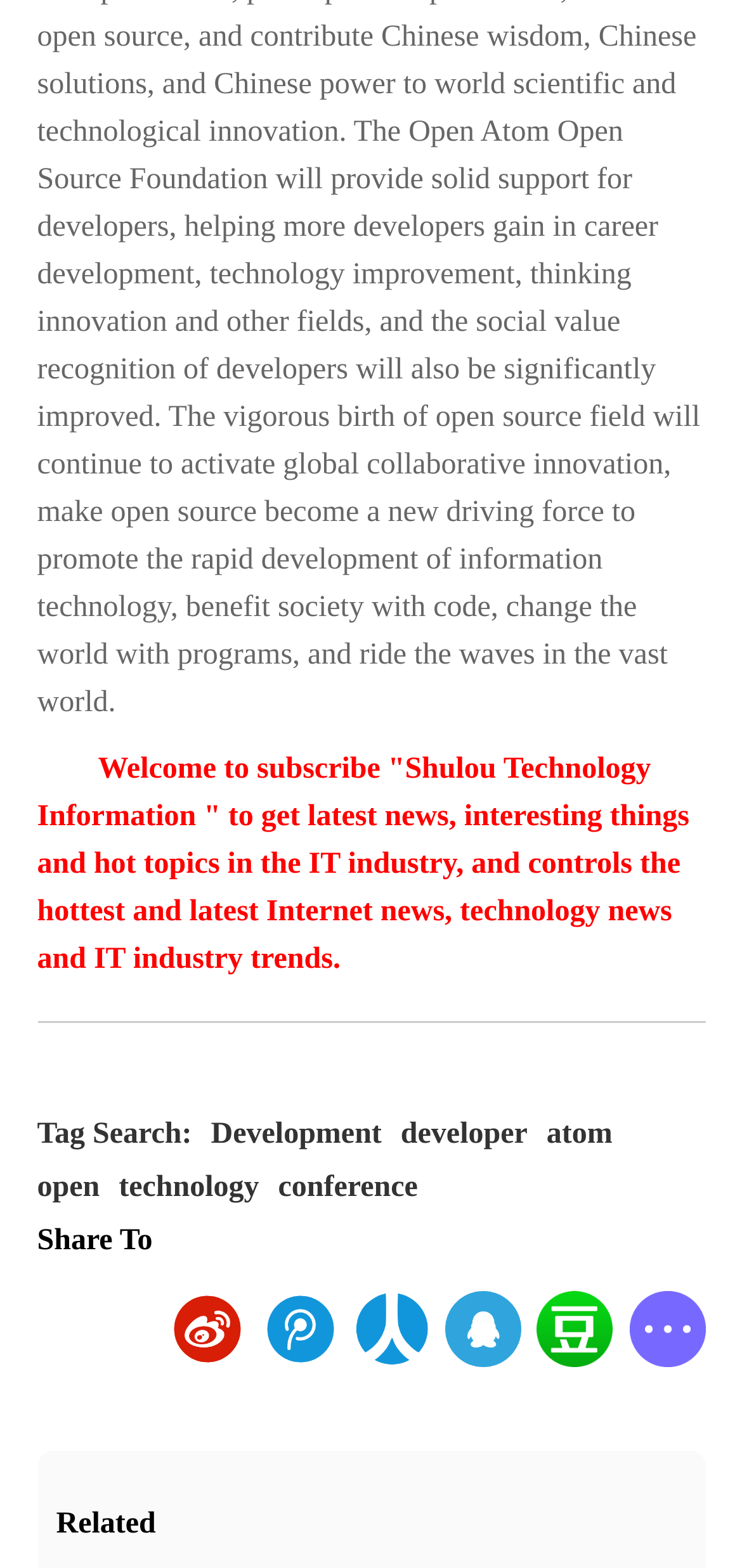What is the topic of the section headed by 'Related'?
Based on the image content, provide your answer in one word or a short phrase.

Related news or topics